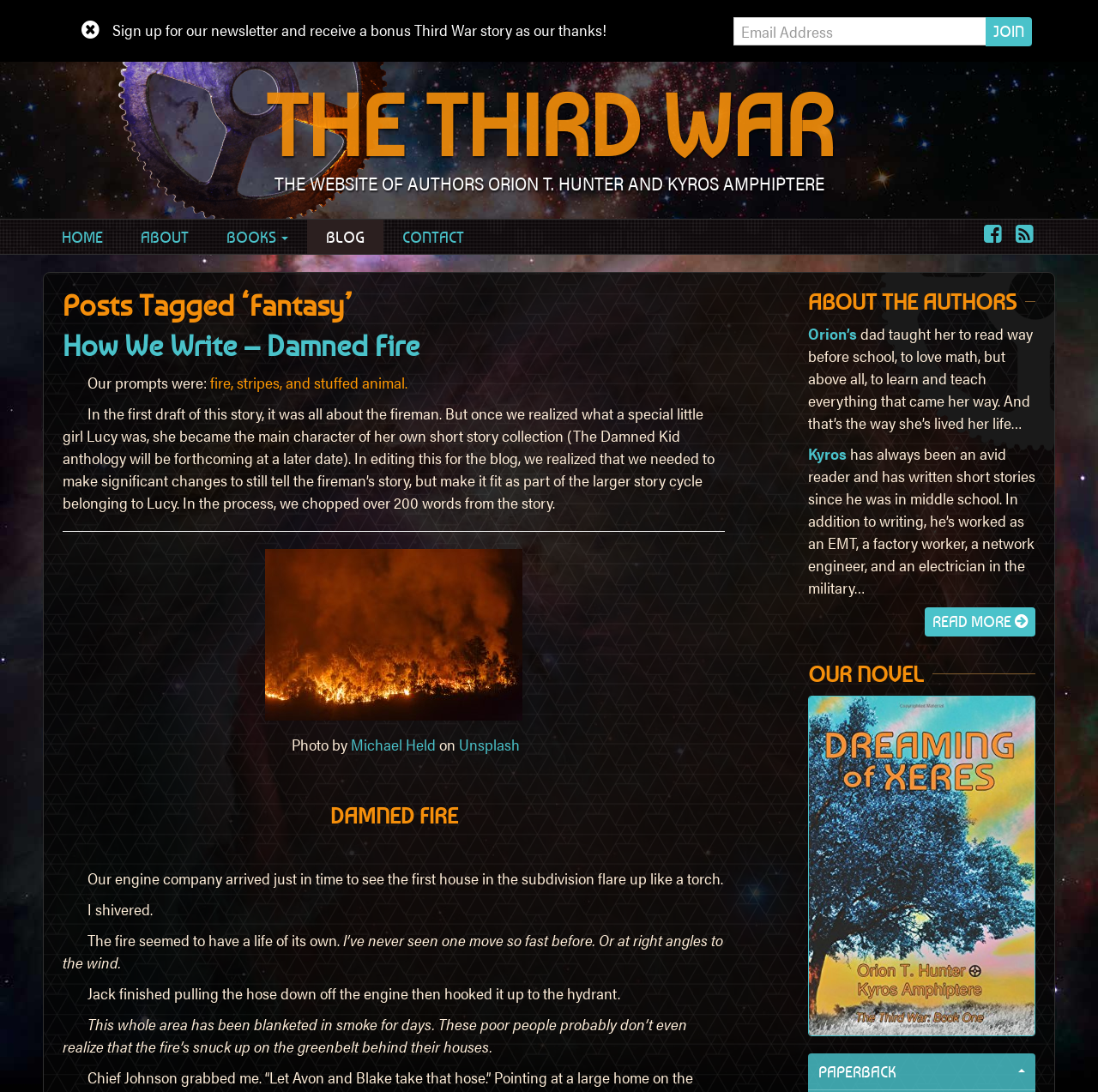Identify the bounding box coordinates for the element that needs to be clicked to fulfill this instruction: "Buy the paperback novel". Provide the coordinates in the format of four float numbers between 0 and 1: [left, top, right, bottom].

[0.736, 0.965, 0.943, 0.999]